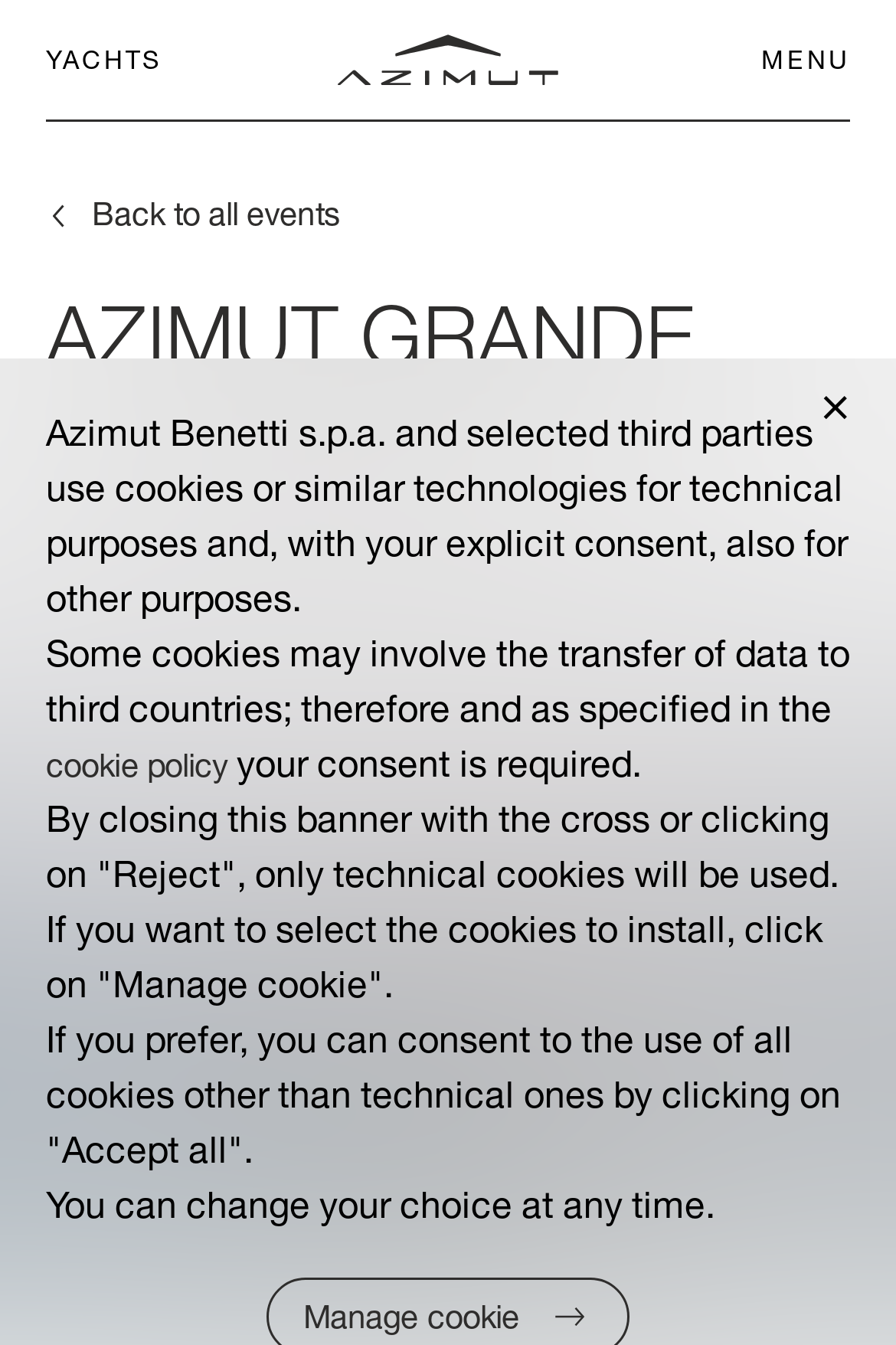Generate the text of the webpage's primary heading.

AZIMUT GRANDE TRIDECK WINS 2022 MIAMI INNOVATION AWARD